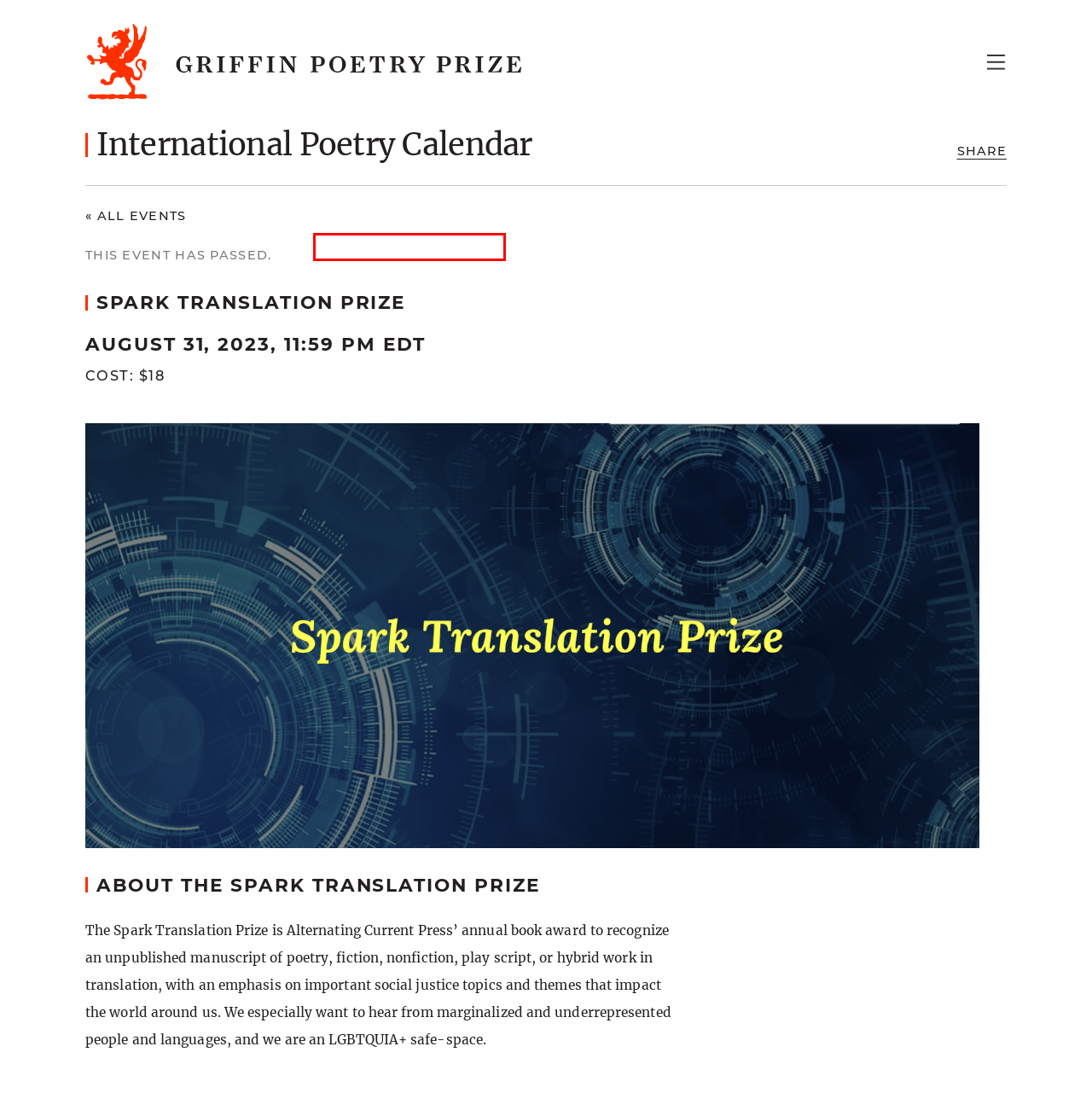Examine the screenshot of the webpage, noting the red bounding box around a UI element. Pick the webpage description that best matches the new page after the element in the red bounding box is clicked. Here are the candidates:
A. Translation Talks - Griffin Poetry Prize
B. Lifetime Recognition Awards - Griffin Poetry Prize
C. The 2024 Griffin Poetry Prize Anthology - Griffin Poetry Prize
D. About the Prize - Griffin Poetry Prize
E. Entry Form - Griffin Poetry Prize
F. Media Resources - Griffin Poetry Prize
G. News - Griffin Poetry Prize
H. Rules - Griffin Poetry Prize

A